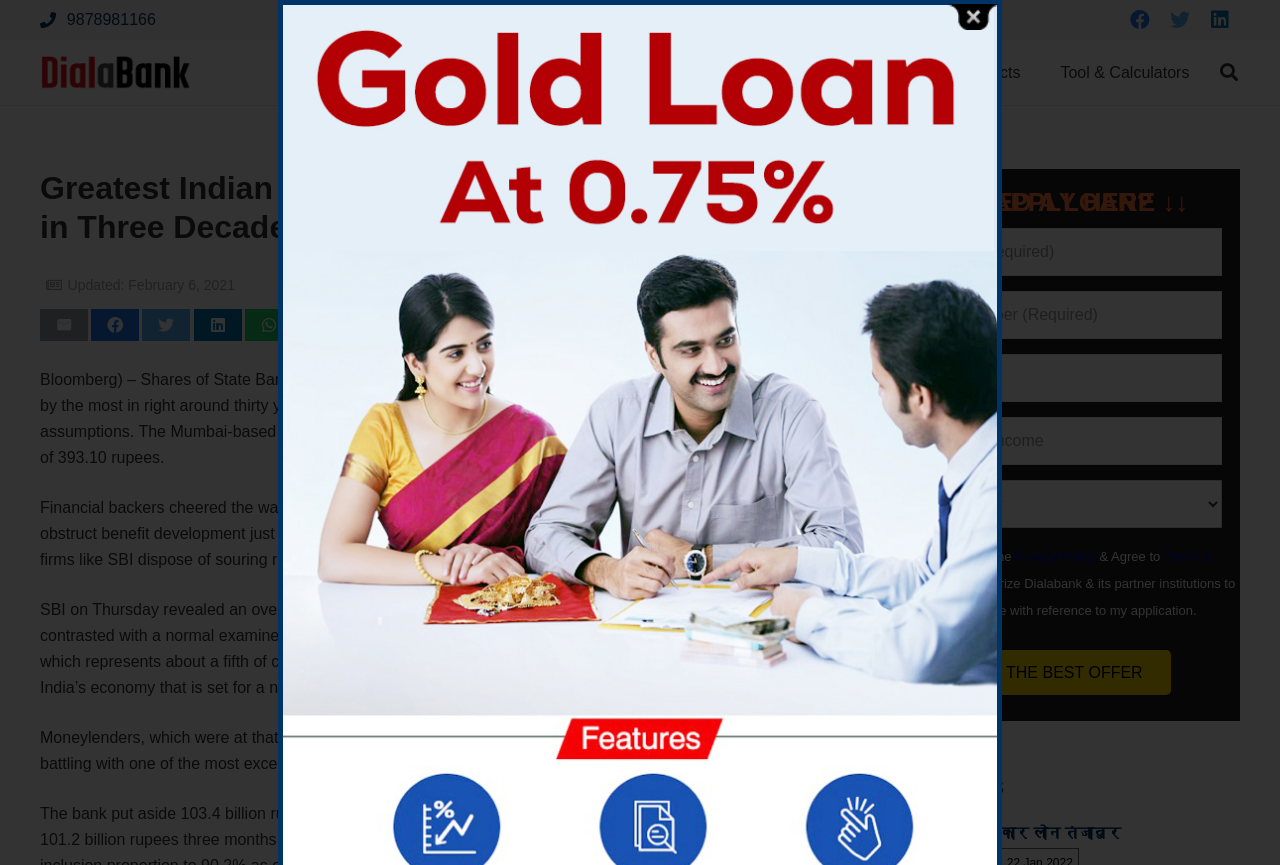Find and specify the bounding box coordinates that correspond to the clickable region for the instruction: "Share this article on Twitter".

[0.111, 0.358, 0.149, 0.395]